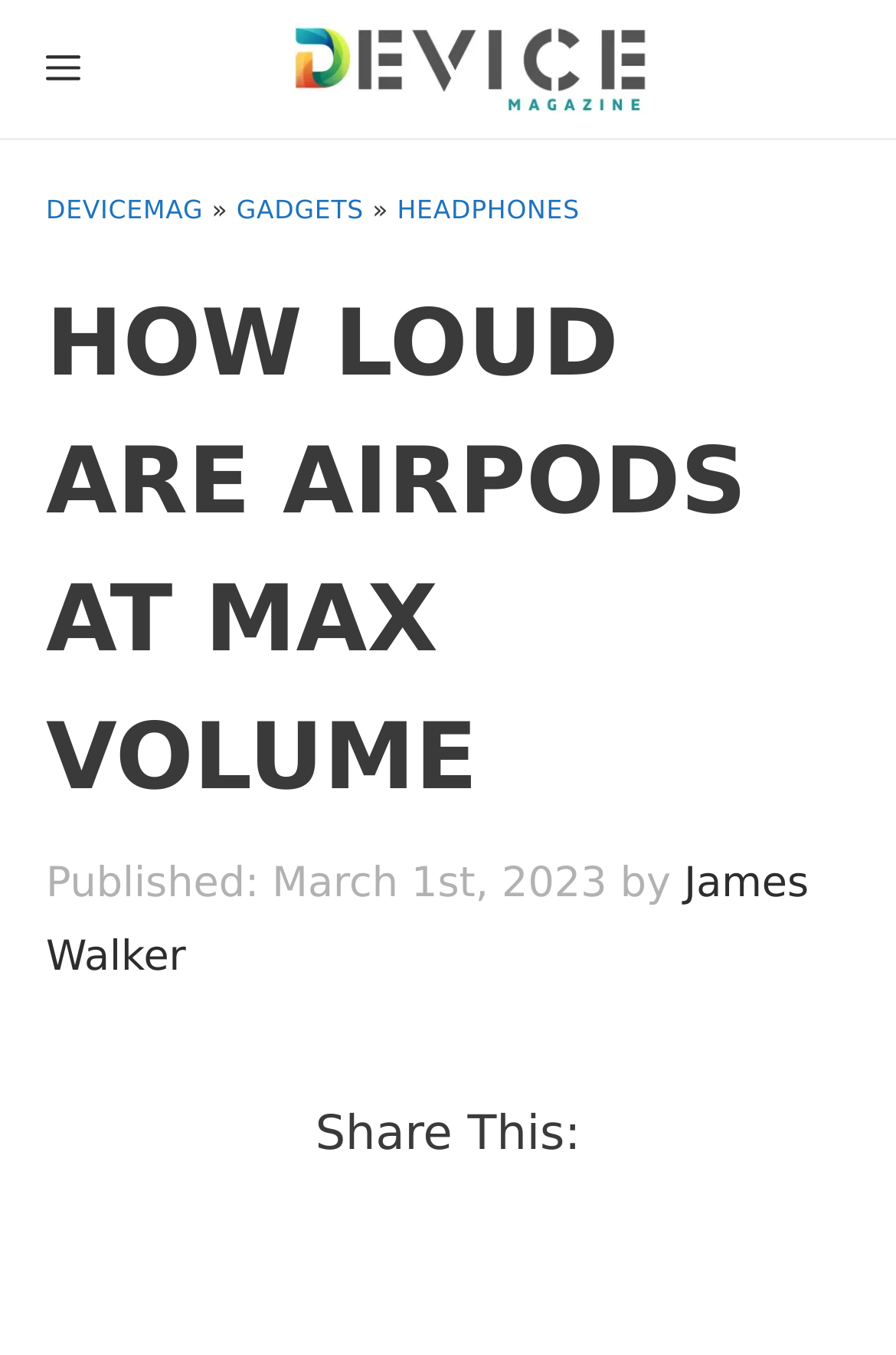Can you extract the primary headline text from the webpage?

HOW LOUD ARE AIRPODS AT MAX VOLUME